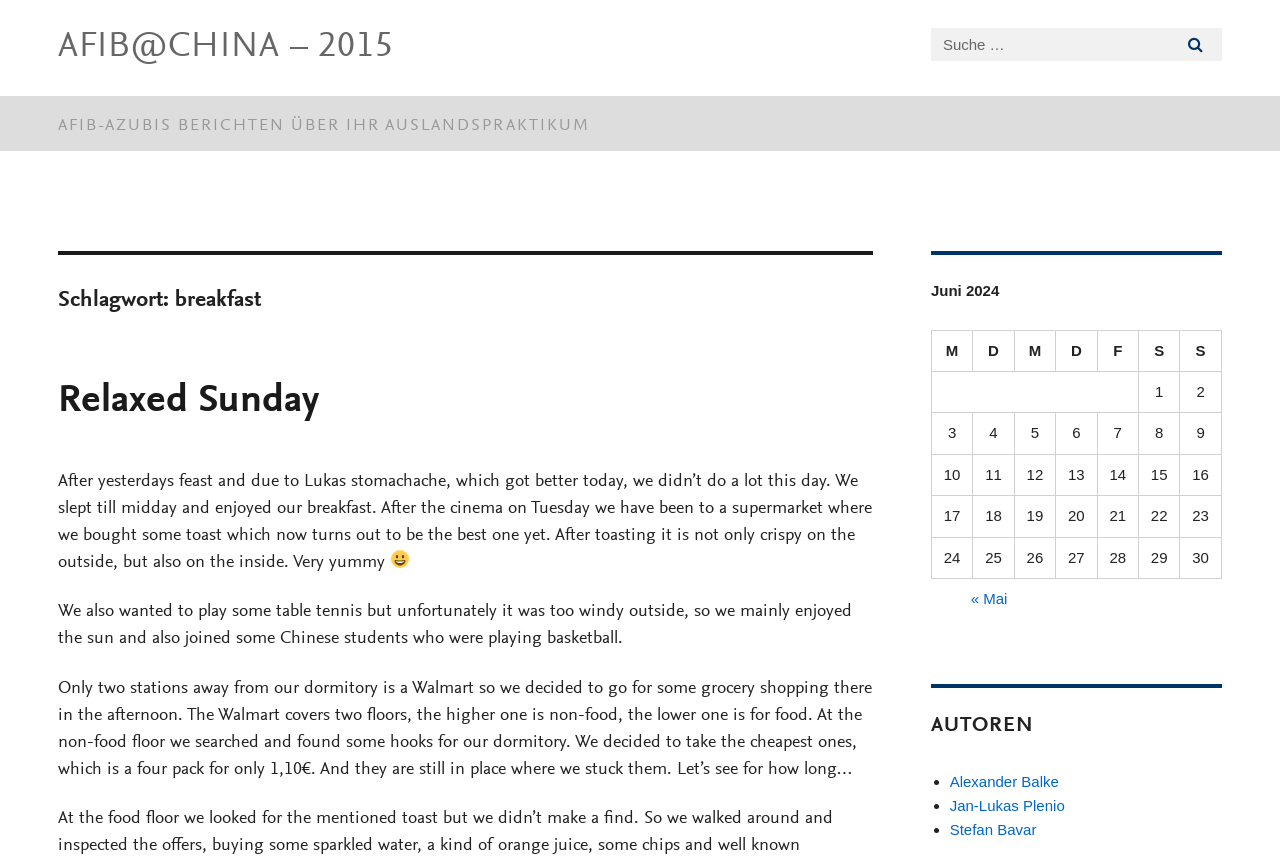Can you find the bounding box coordinates of the area I should click to execute the following instruction: "Click on the 'NEXT What Does Facetime Unavailable Mean? Troubleshooting Tips to Fix the Issue' link"?

None